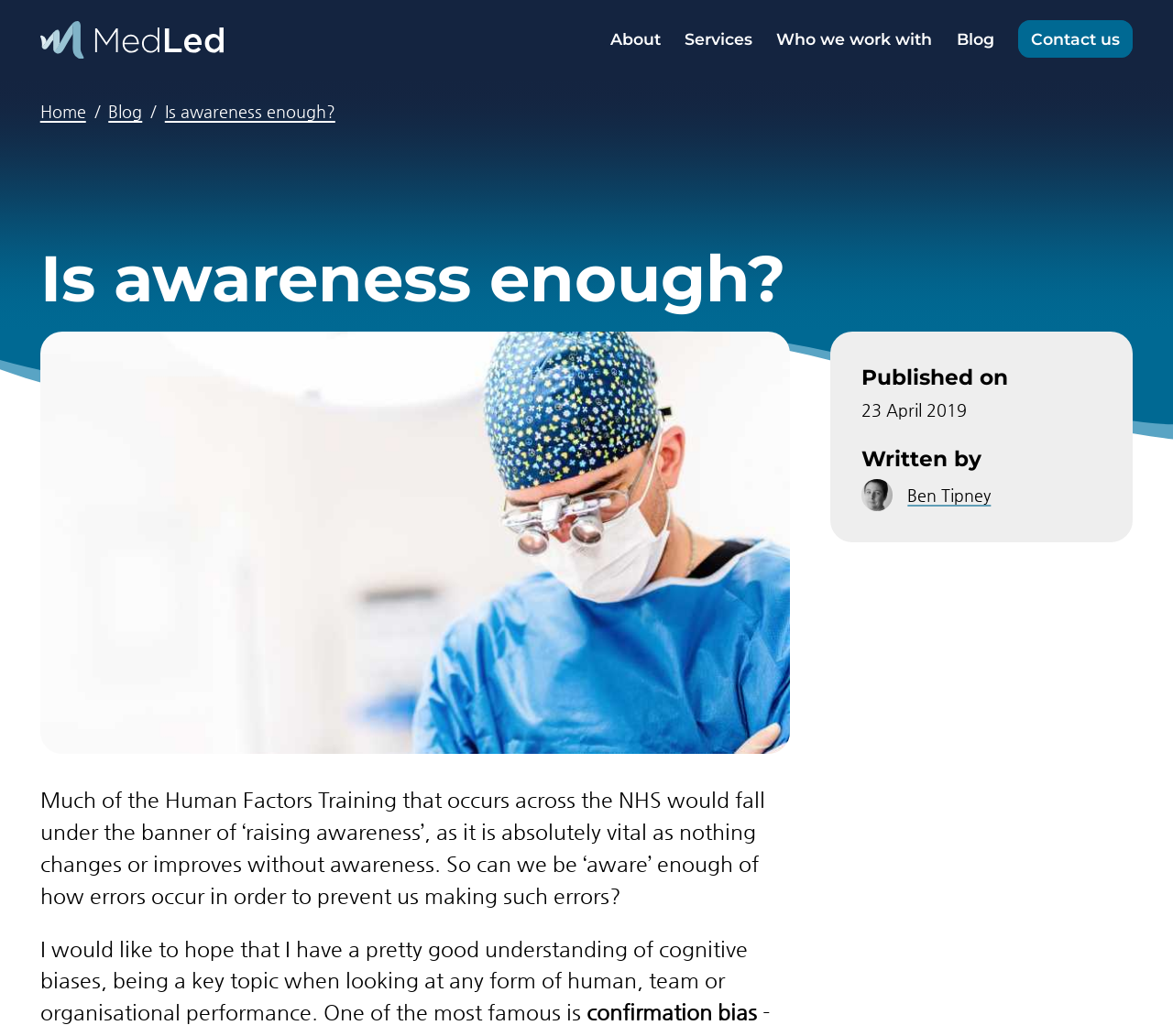Provide the bounding box coordinates for the area that should be clicked to complete the instruction: "read the blog post".

[0.734, 0.463, 0.94, 0.493]